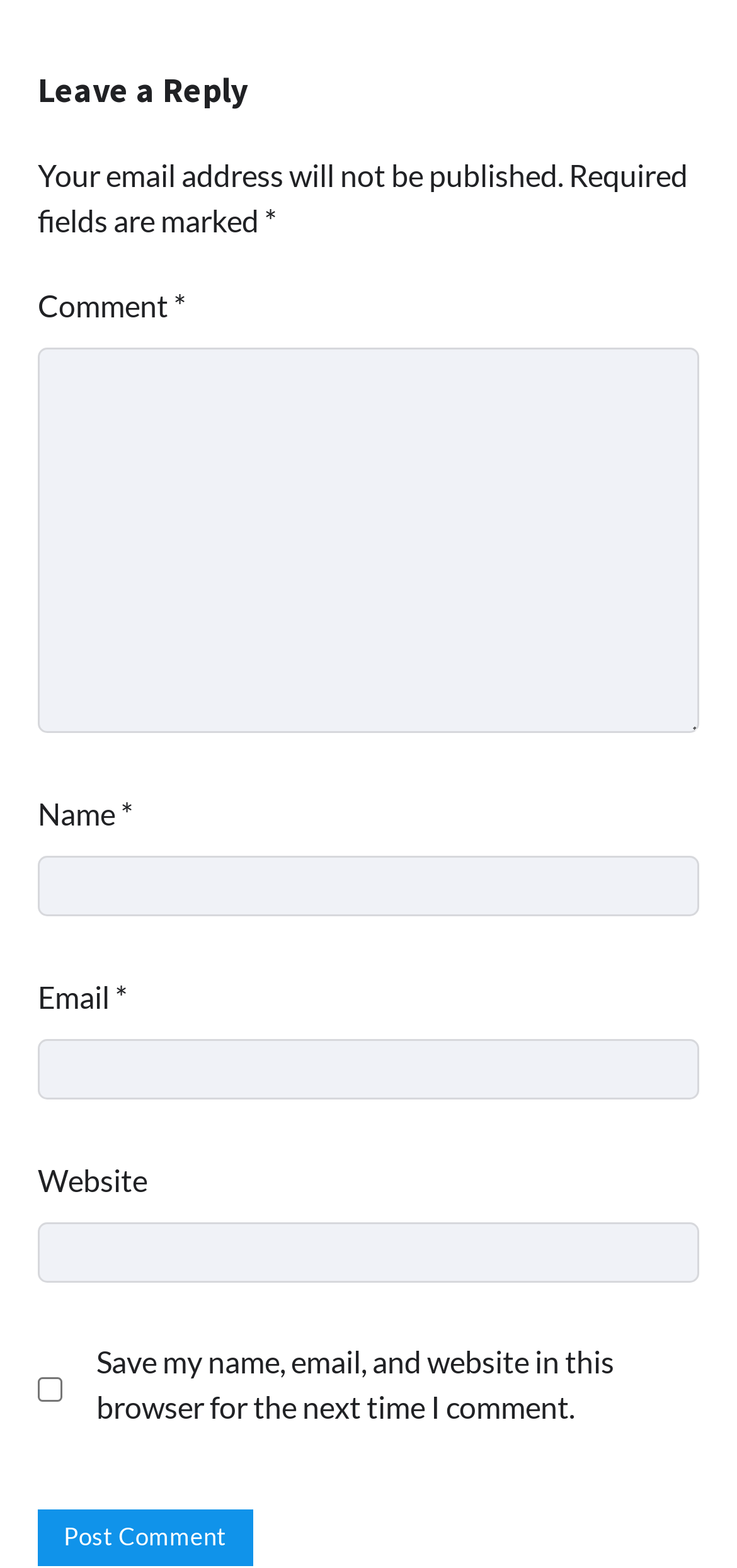Is the 'Website' field required?
Give a detailed explanation using the information visible in the image.

The 'Website' field does not have an asterisk (*) symbol, indicating that it is not a required field.